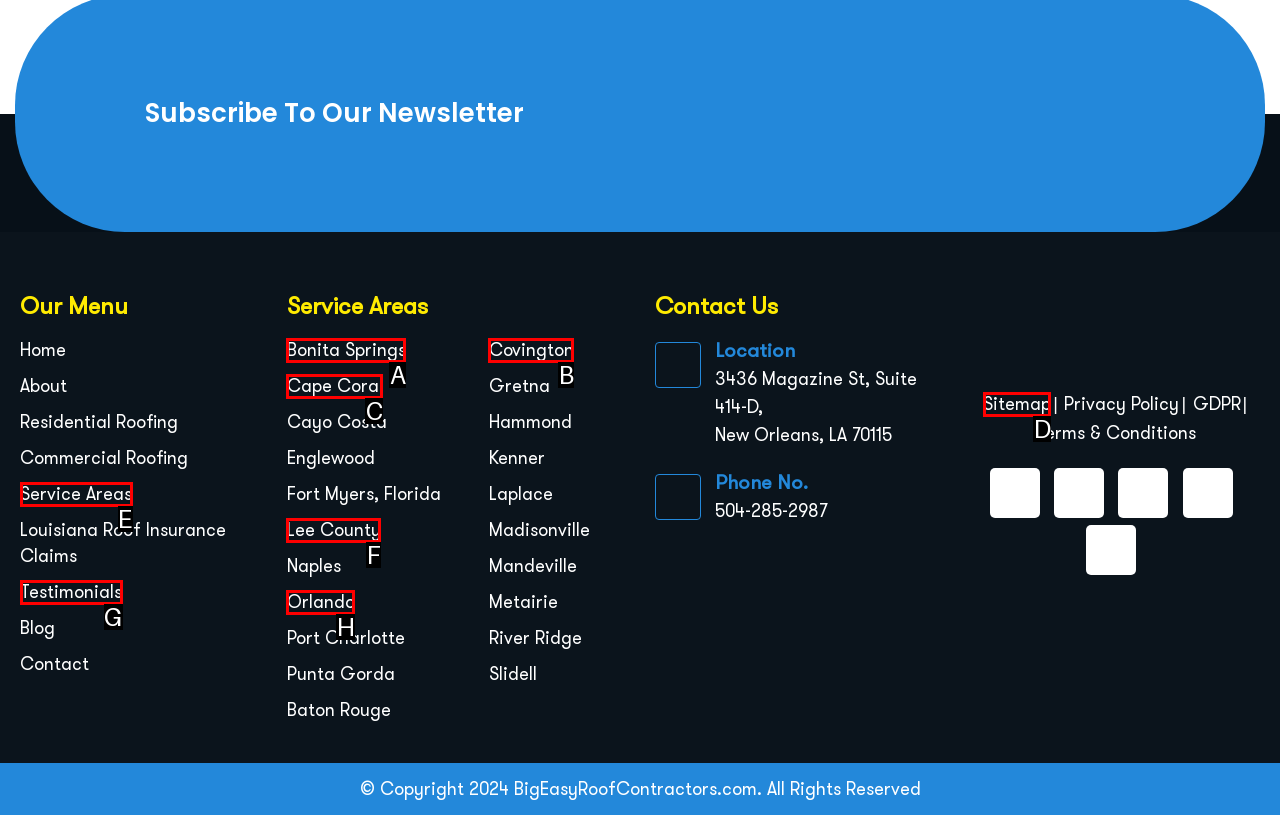Pick the option that should be clicked to perform the following task: Go to the Sitemap
Answer with the letter of the selected option from the available choices.

D